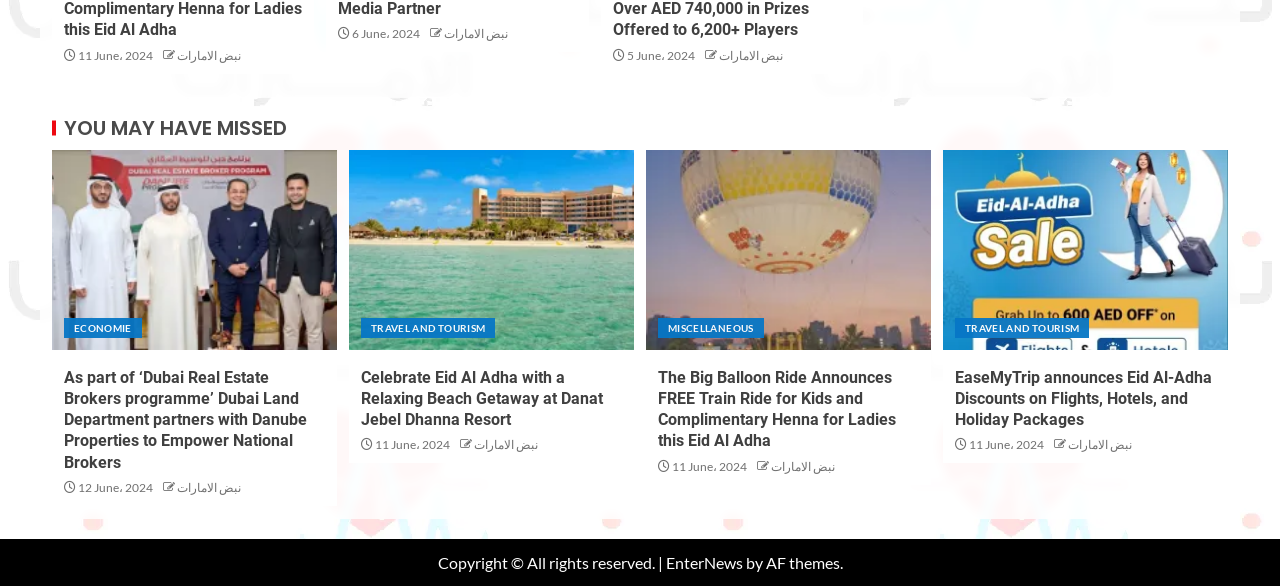Determine the bounding box coordinates for the clickable element to execute this instruction: "Click on 'نبض الامارات'". Provide the coordinates as four float numbers between 0 and 1, i.e., [left, top, right, bottom].

[0.138, 0.081, 0.188, 0.107]